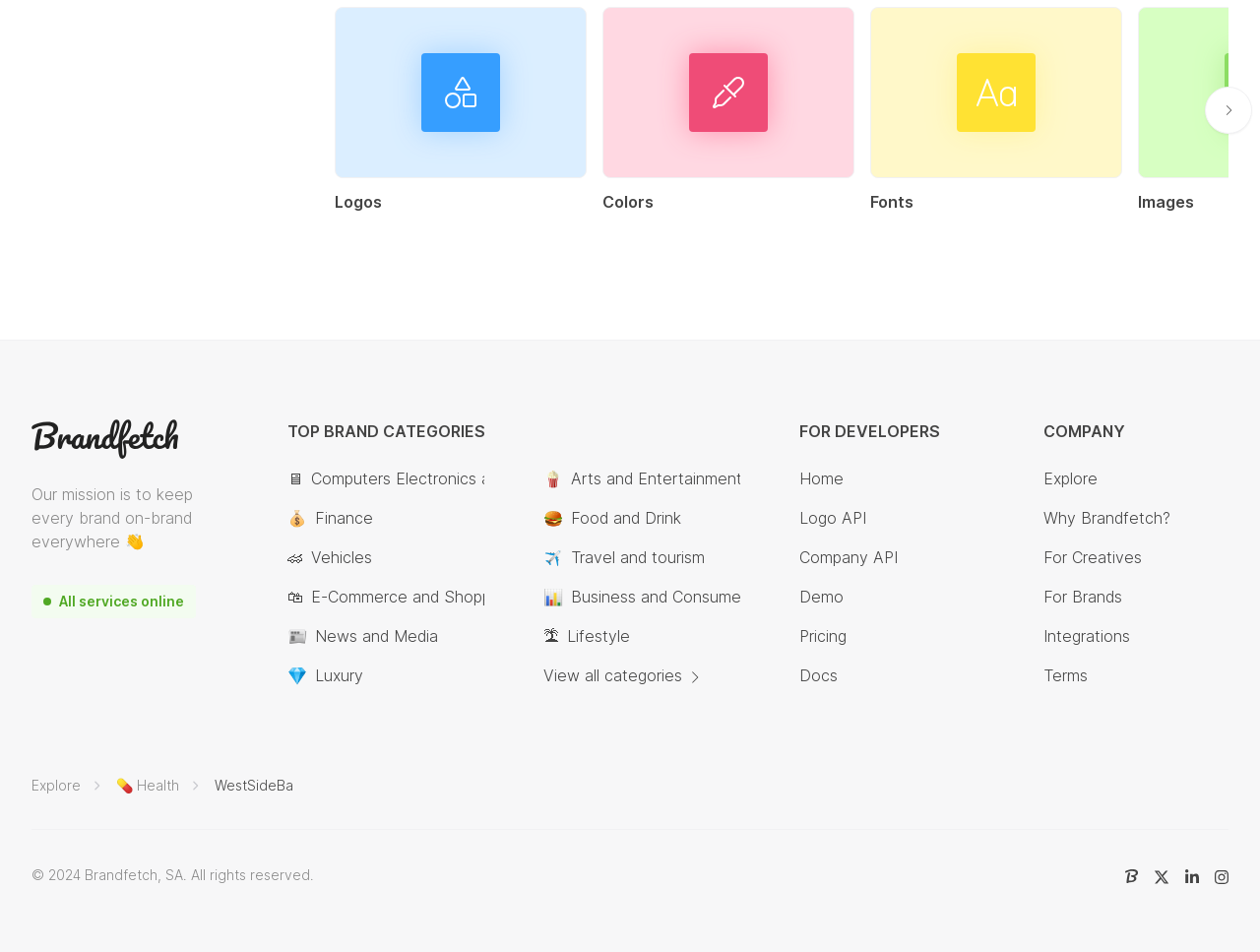What is the company's mission? Based on the screenshot, please respond with a single word or phrase.

Keep every brand on-brand everywhere